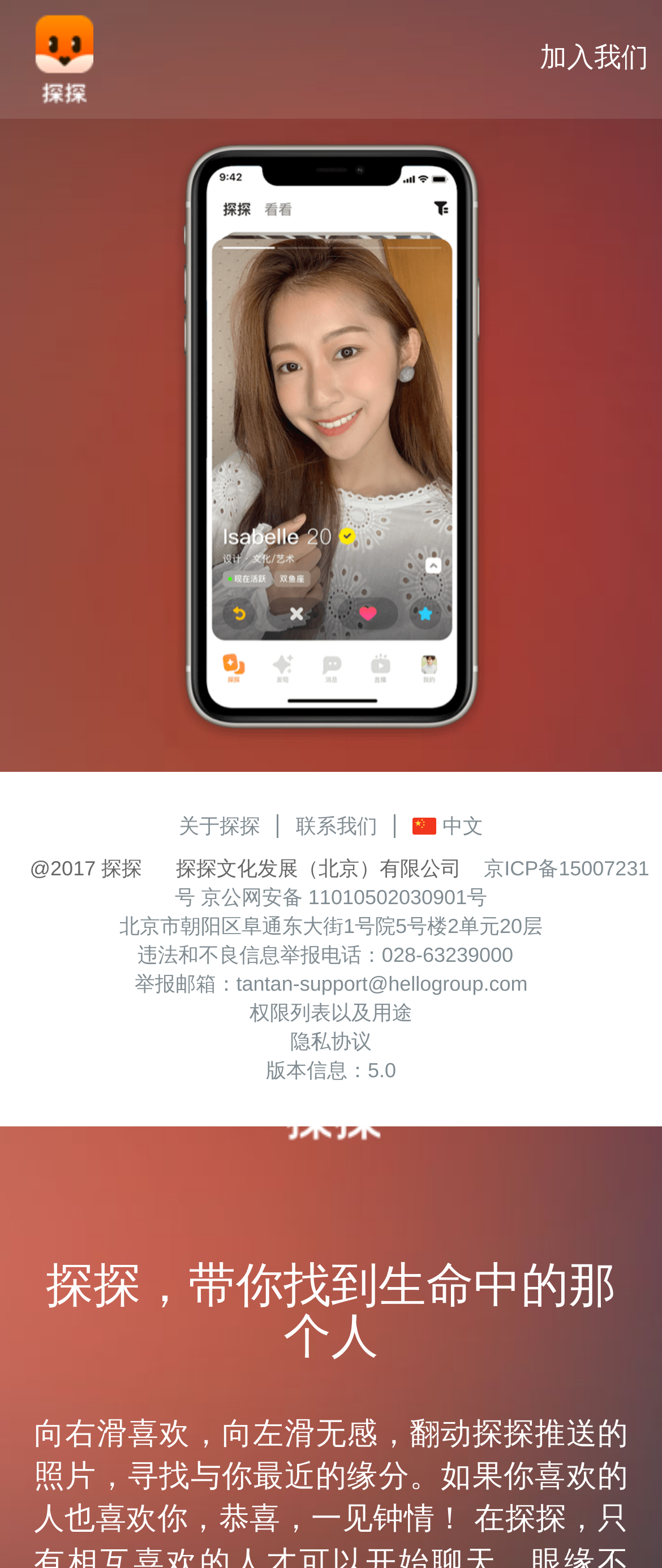Please find the bounding box coordinates of the element that must be clicked to perform the given instruction: "report illegal information". The coordinates should be four float numbers from 0 to 1, i.e., [left, top, right, bottom].

[0.203, 0.62, 0.797, 0.635]